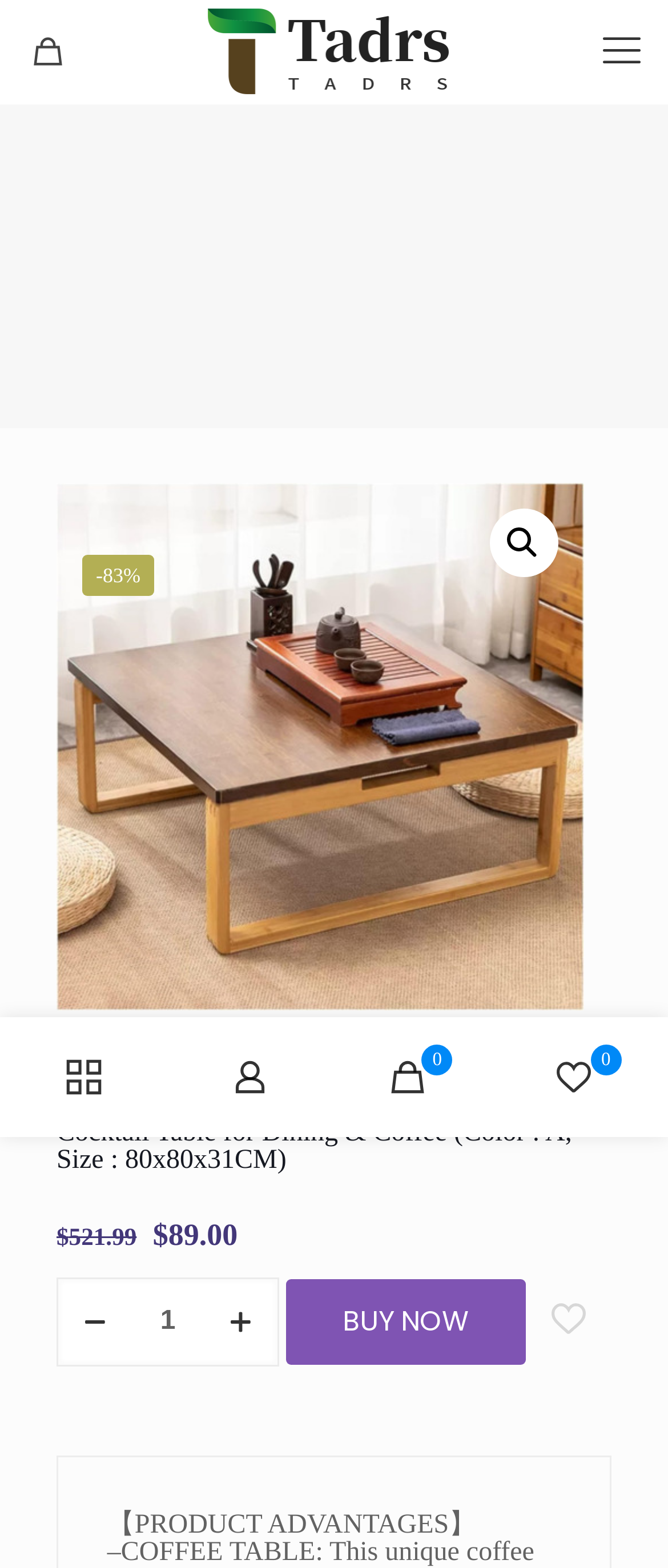Answer the following query with a single word or phrase:
What is the discount percentage?

-83%